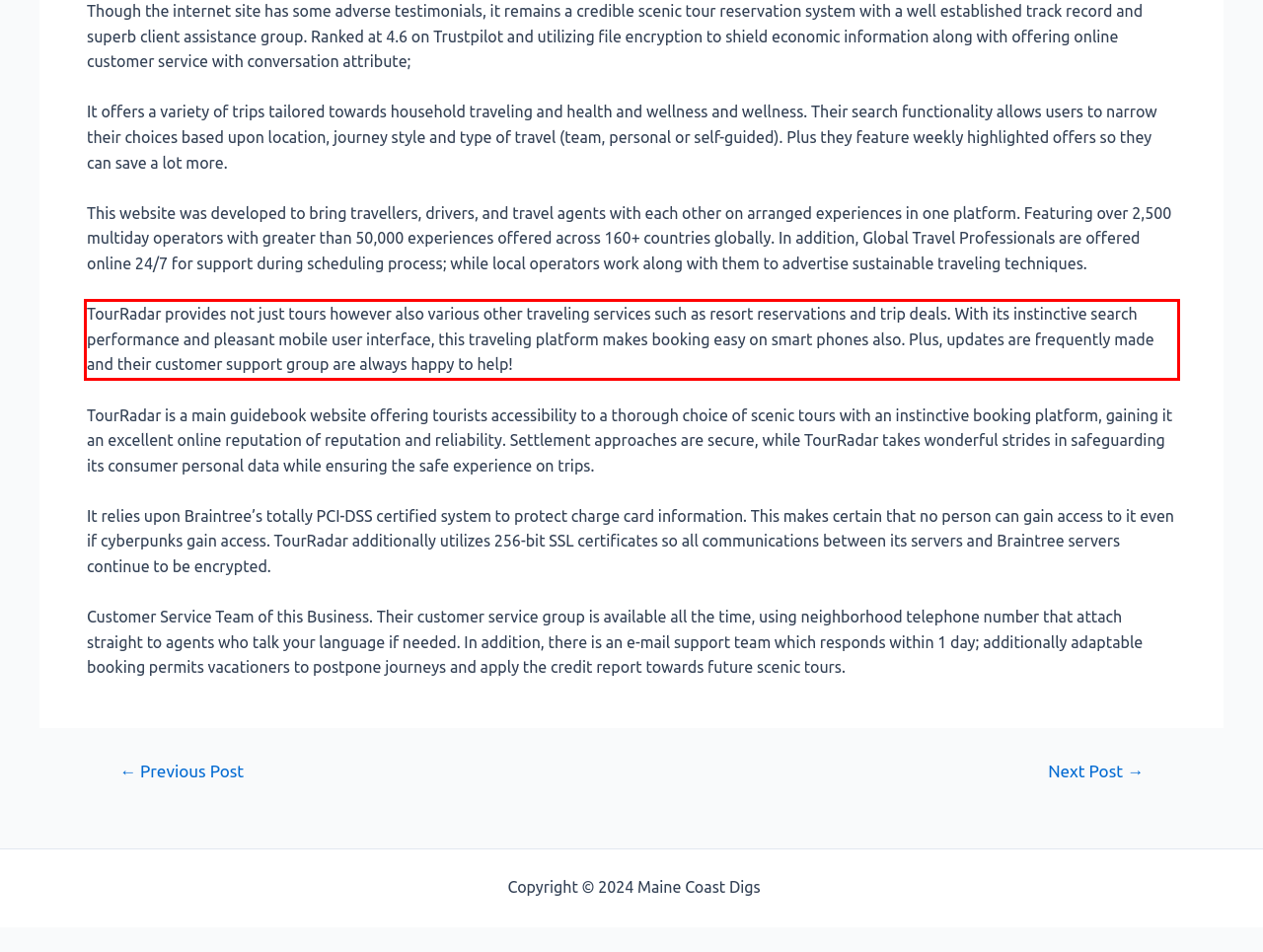Your task is to recognize and extract the text content from the UI element enclosed in the red bounding box on the webpage screenshot.

TourRadar provides not just tours however also various other traveling services such as resort reservations and trip deals. With its instinctive search performance and pleasant mobile user interface, this traveling platform makes booking easy on smart phones also. Plus, updates are frequently made and their customer support group are always happy to help!